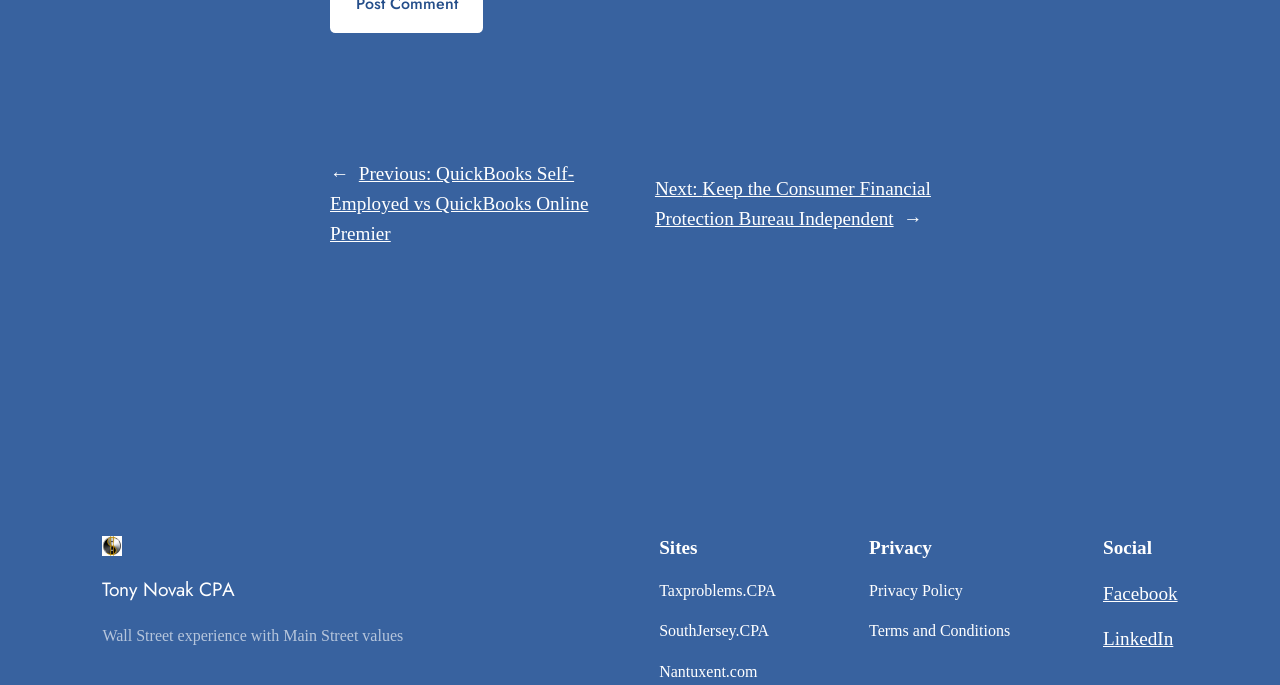What is the name of the CPA?
Based on the screenshot, answer the question with a single word or phrase.

Tony Novak